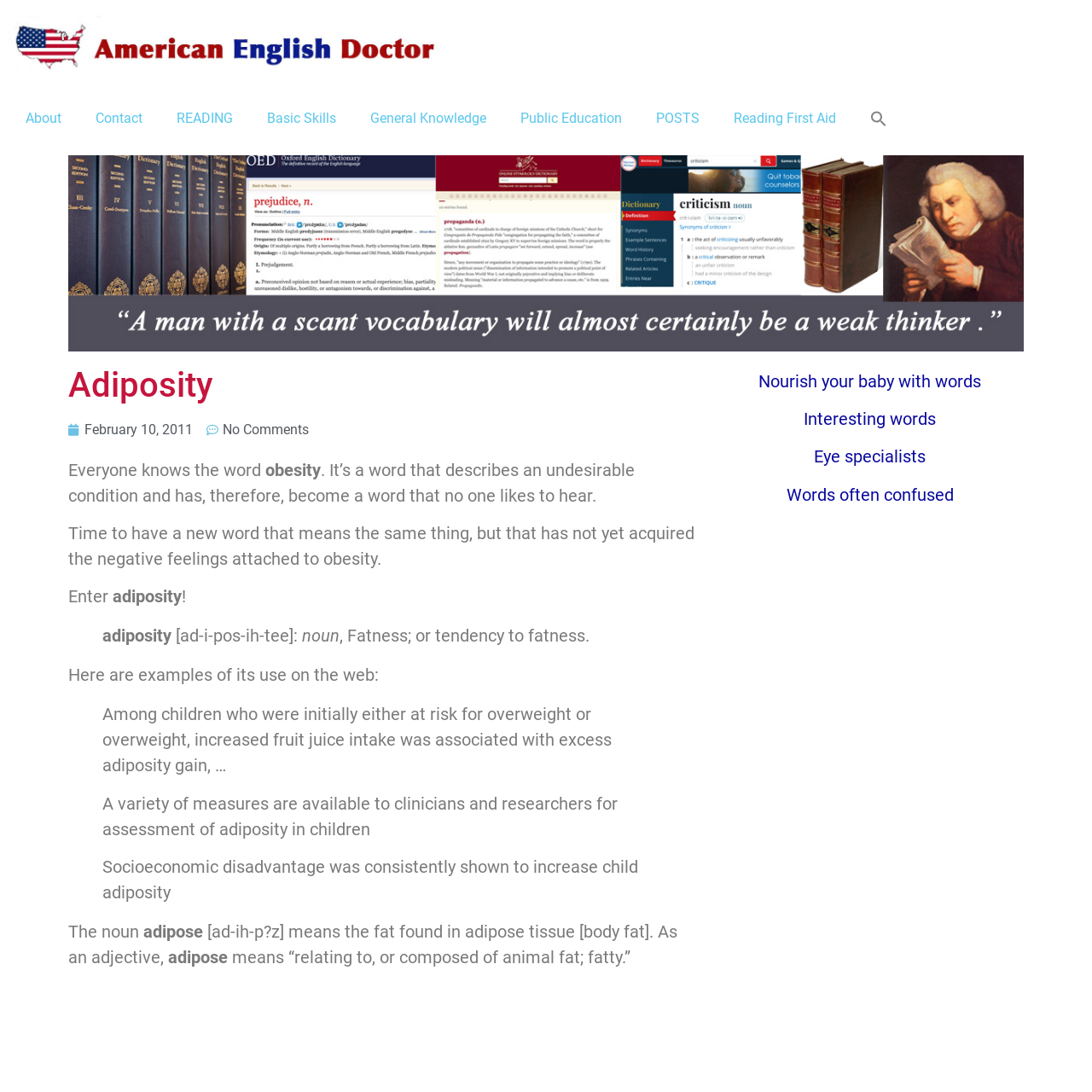Given the description "Nourish your baby with words", determine the bounding box of the corresponding UI element.

[0.695, 0.34, 0.899, 0.358]